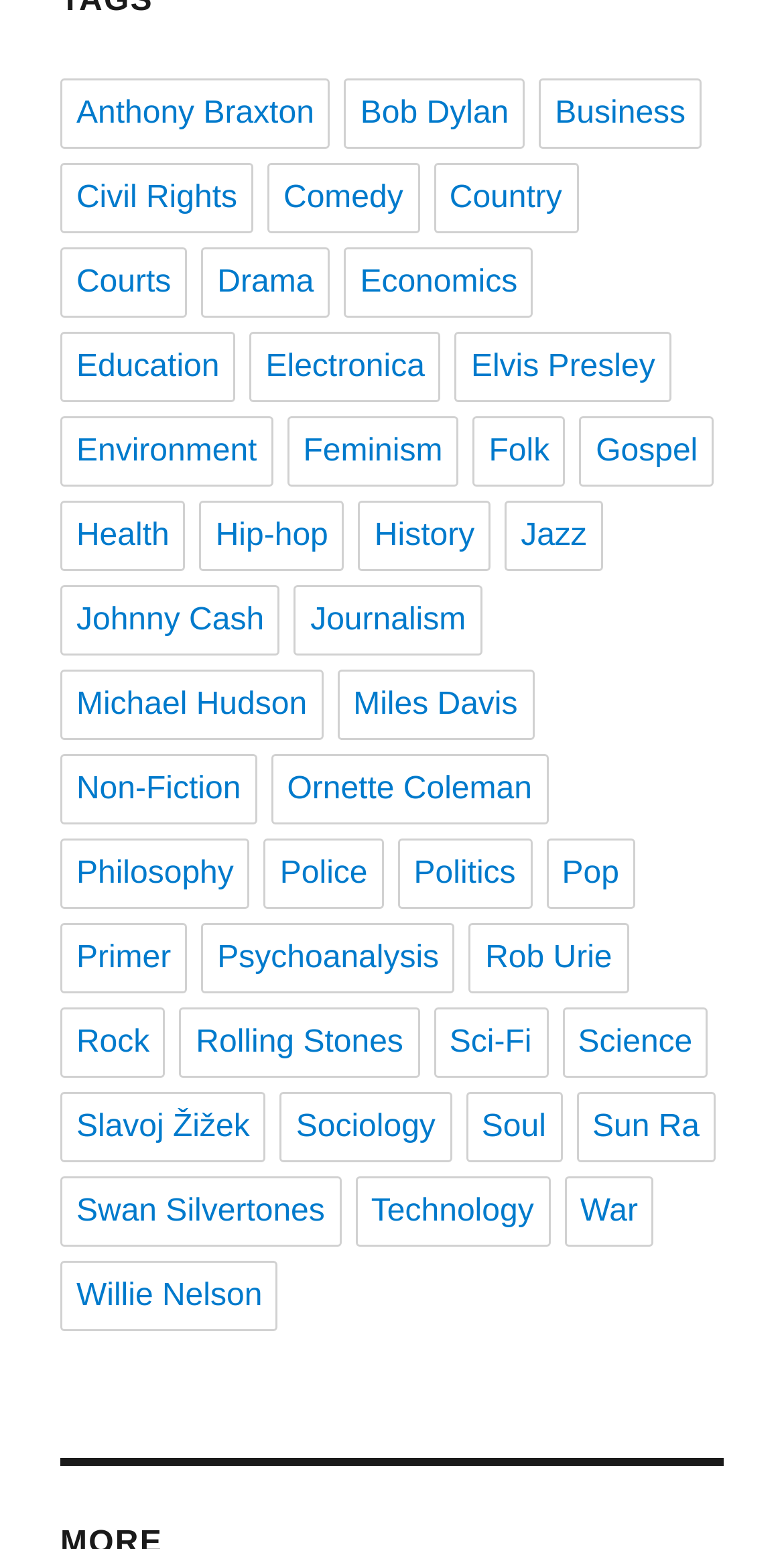Identify the bounding box coordinates of the specific part of the webpage to click to complete this instruction: "Click on the 'Jazz' link".

[0.644, 0.323, 0.769, 0.368]